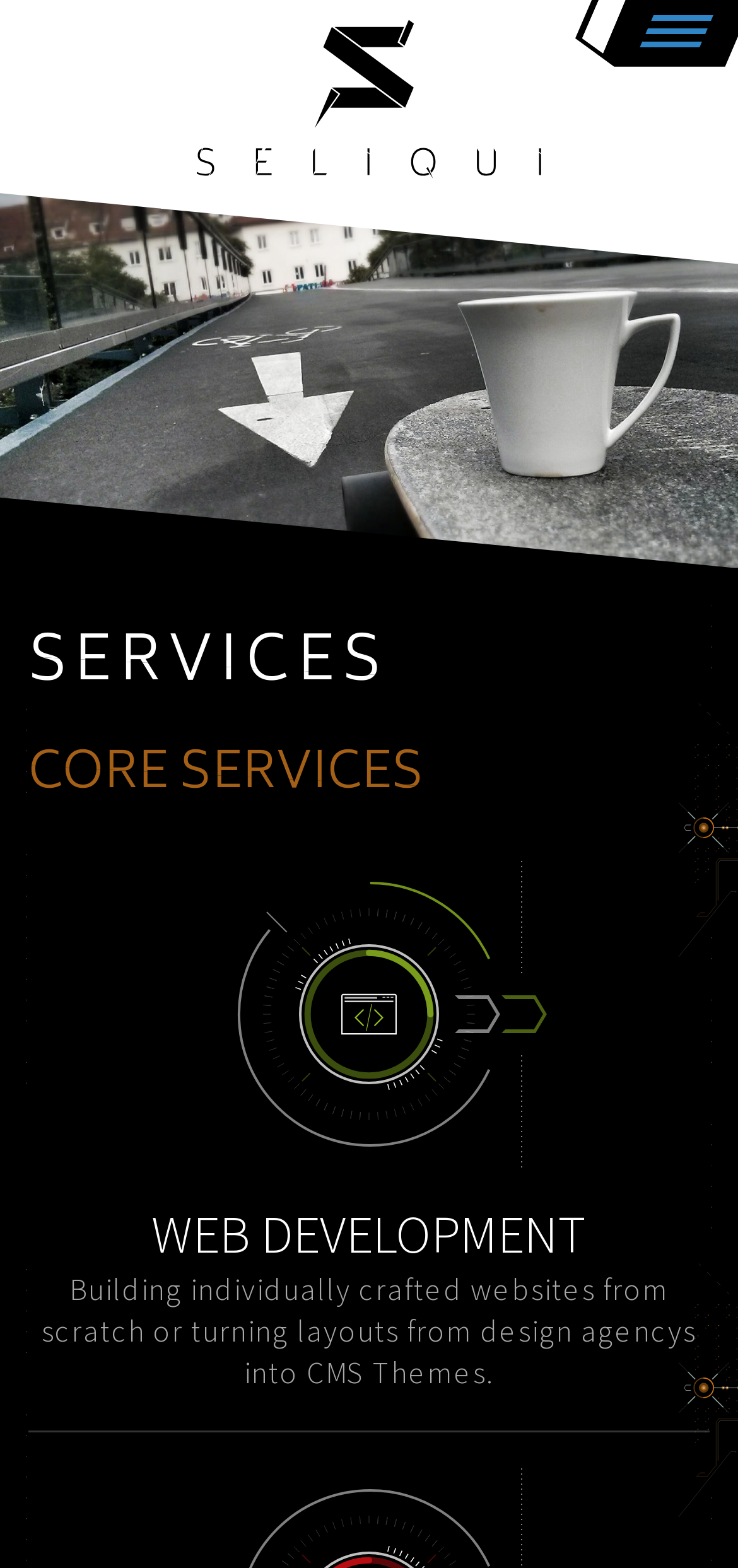Please identify the bounding box coordinates of the clickable area that will fulfill the following instruction: "visit home page". The coordinates should be in the format of four float numbers between 0 and 1, i.e., [left, top, right, bottom].

[0.0, 0.048, 1.0, 0.082]